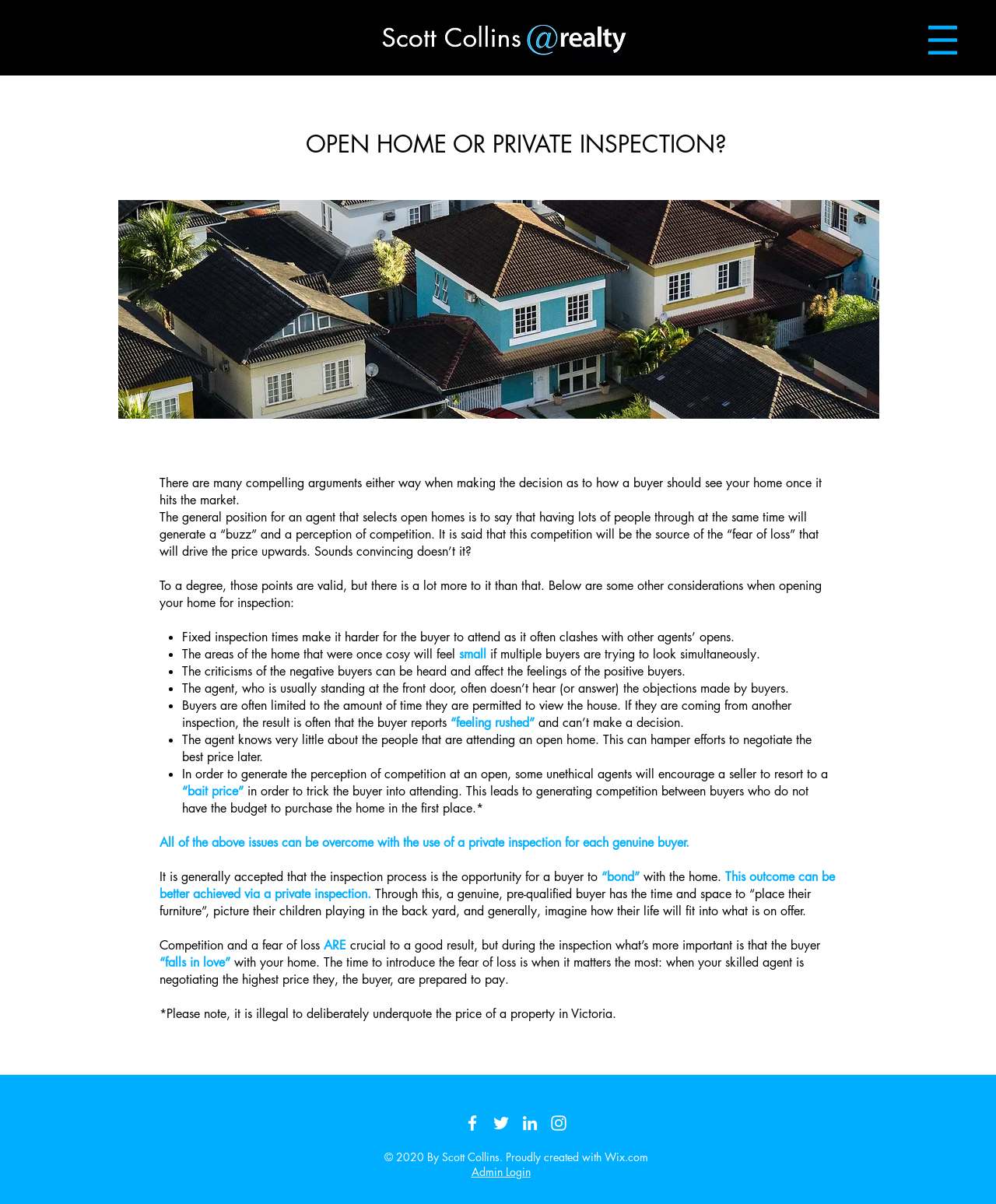Locate the bounding box of the UI element based on this description: "aria-label="White Facebook Icon"". Provide four float numbers between 0 and 1 as [left, top, right, bottom].

[0.464, 0.924, 0.484, 0.941]